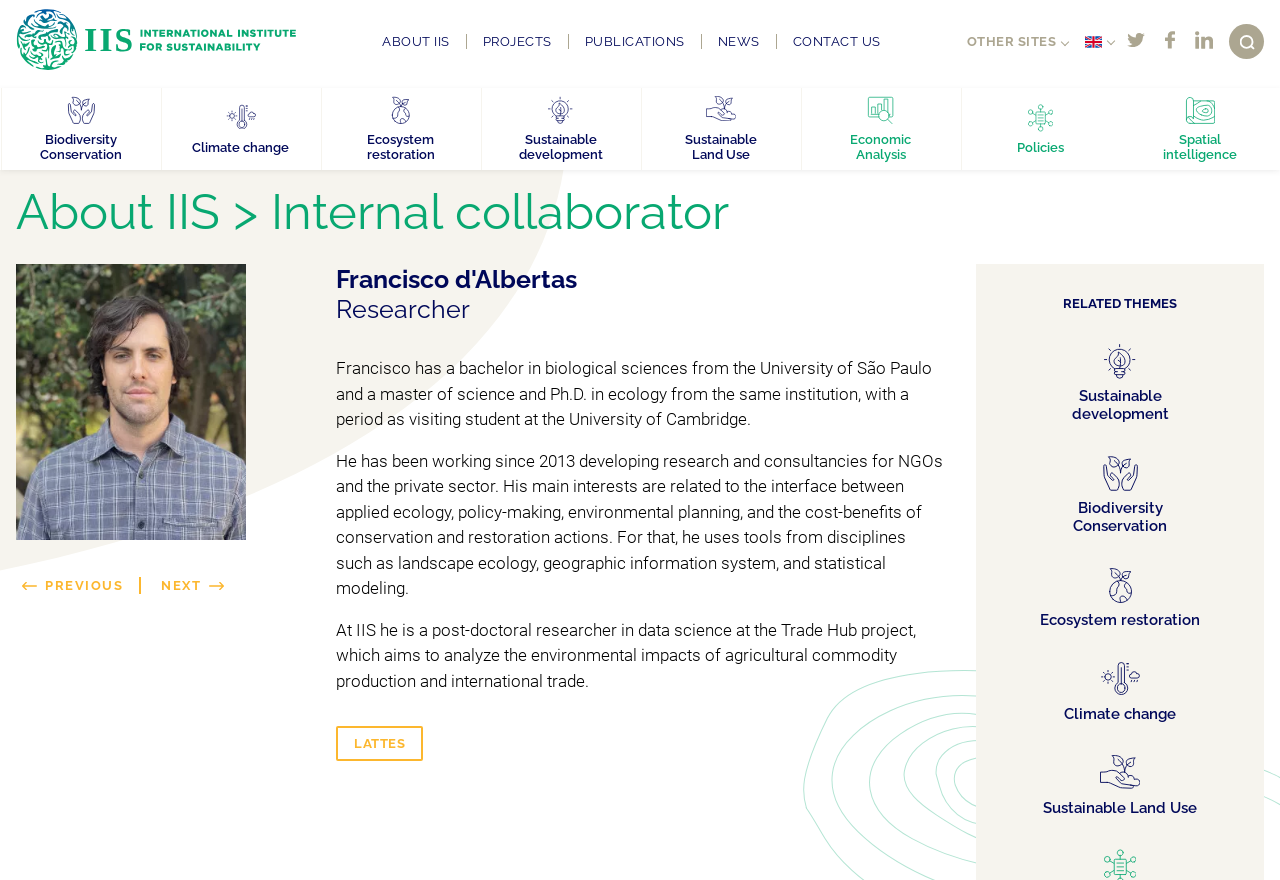Can you look at the image and give a comprehensive answer to the question:
What is Francisco's field of study?

I read Francisco's bio and found that he has a master's and Ph.D. in ecology, which suggests that ecology is his field of study.